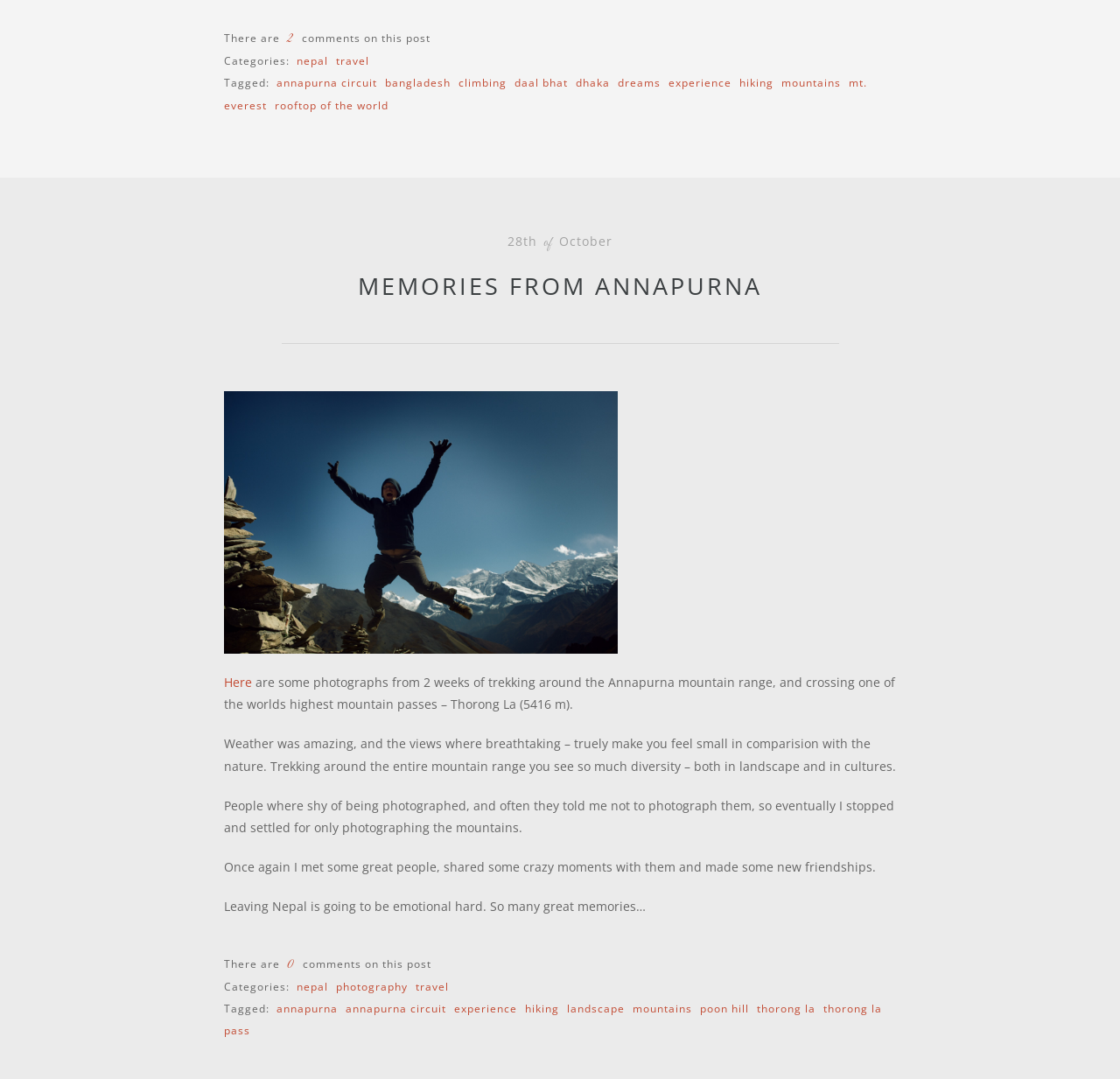Can you identify the bounding box coordinates of the clickable region needed to carry out this instruction: 'Click on the link to read more about Annapurna'? The coordinates should be four float numbers within the range of 0 to 1, stated as [left, top, right, bottom].

[0.2, 0.475, 0.552, 0.491]